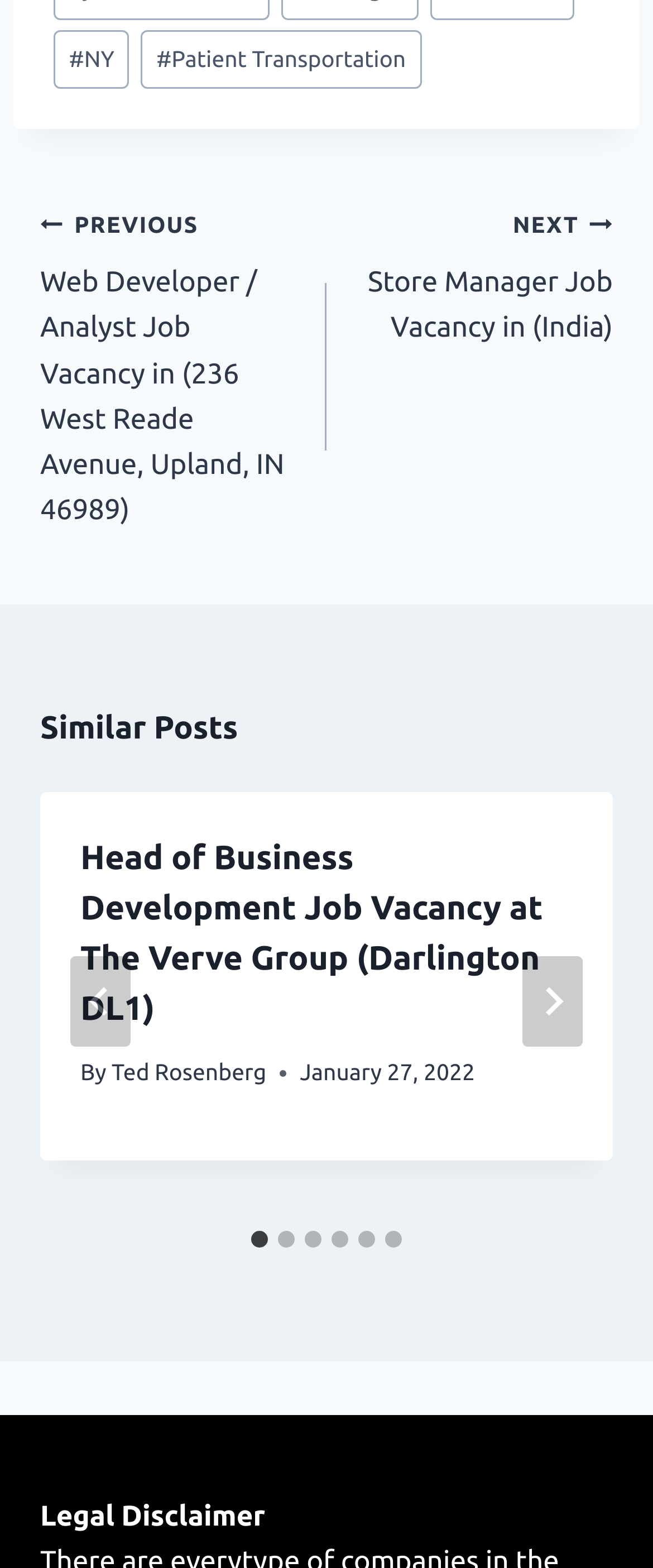Identify and provide the bounding box for the element described by: "#NY".

[0.082, 0.02, 0.199, 0.057]